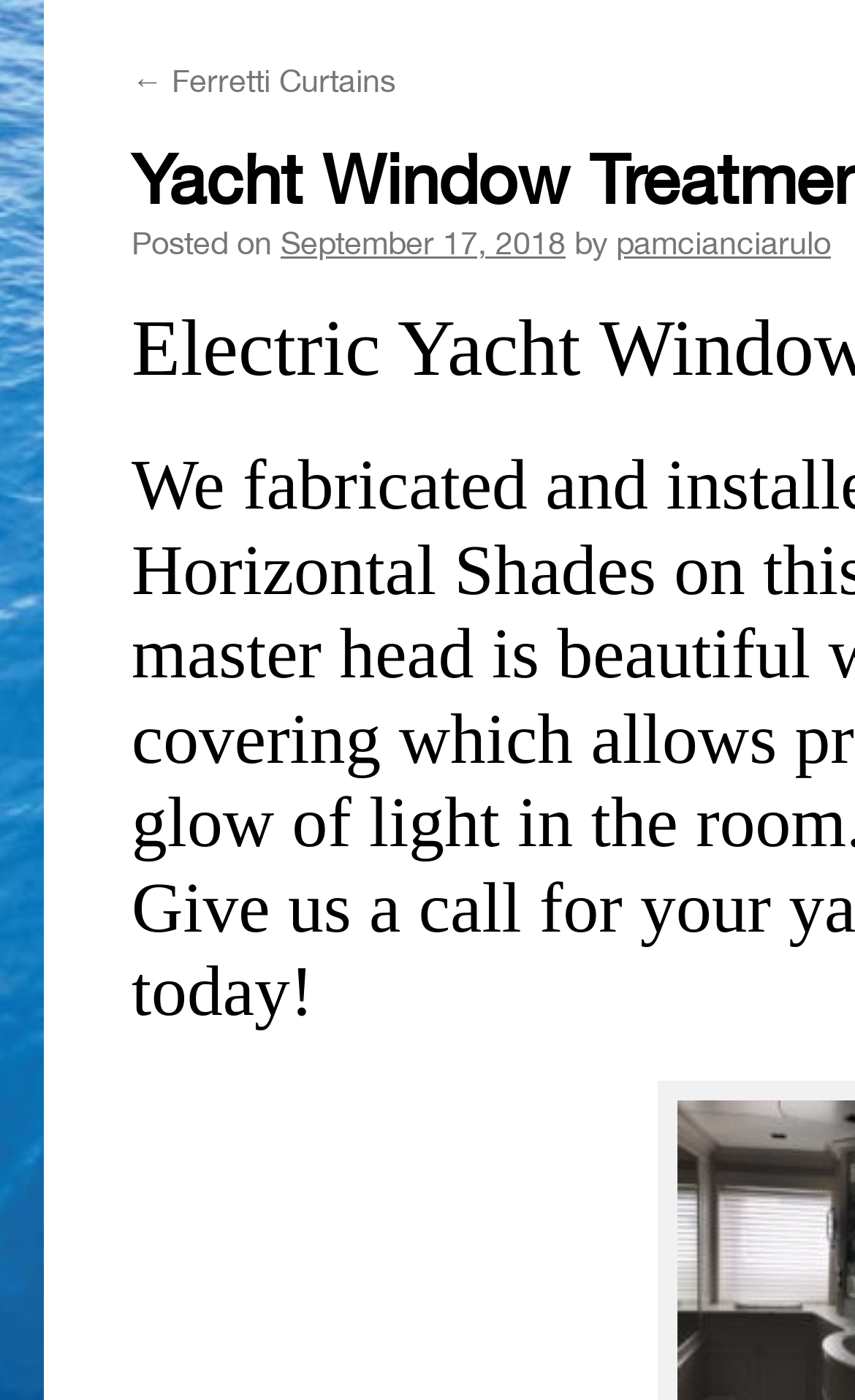Please provide the bounding box coordinates in the format (top-left x, top-left y, bottom-right x, bottom-right y). Remember, all values are floating point numbers between 0 and 1. What is the bounding box coordinate of the region described as: September 17, 2018

[0.328, 0.16, 0.662, 0.187]